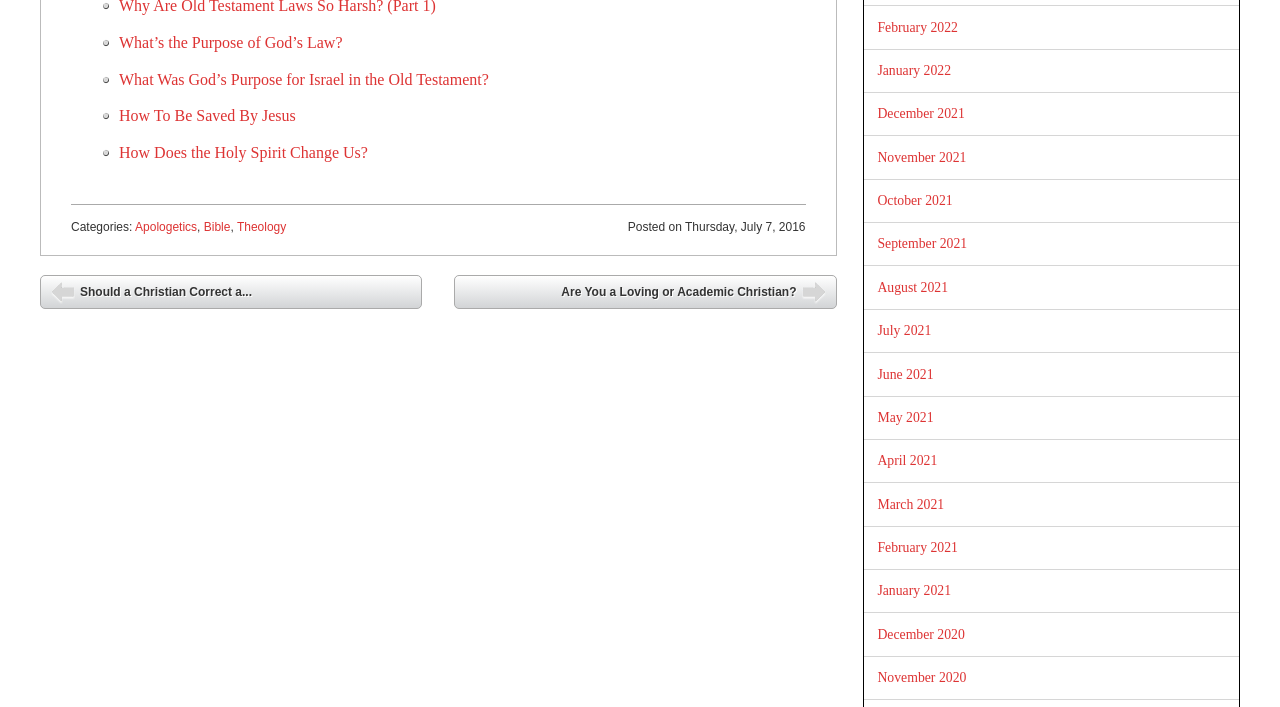Could you indicate the bounding box coordinates of the region to click in order to complete this instruction: "View posts in 'February 2022'".

[0.685, 0.028, 0.748, 0.049]